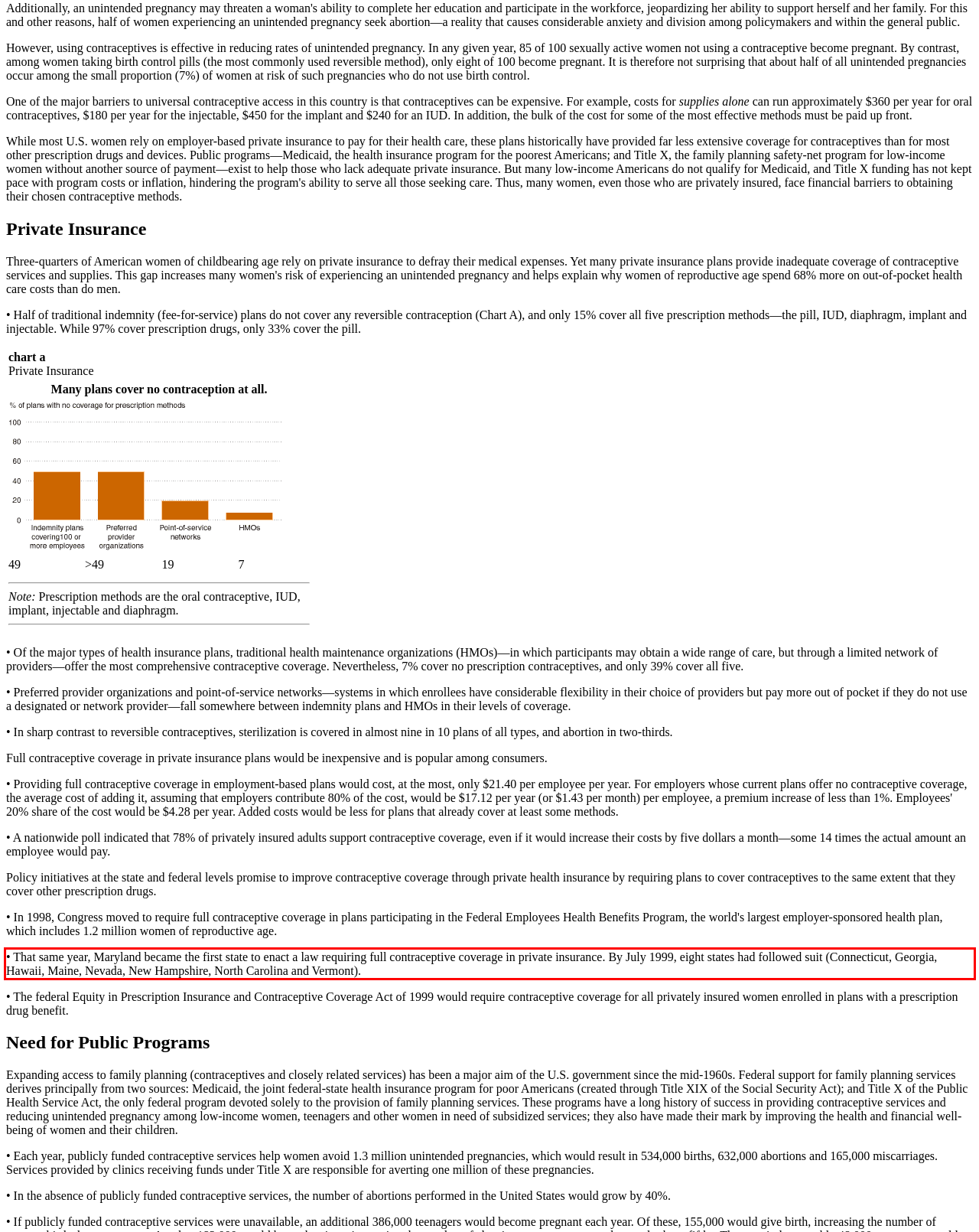There is a screenshot of a webpage with a red bounding box around a UI element. Please use OCR to extract the text within the red bounding box.

• That same year, Maryland became the first state to enact a law requiring full contraceptive coverage in private insurance. By July 1999, eight states had followed suit (Connecticut, Georgia, Hawaii, Maine, Nevada, New Hampshire, North Carolina and Vermont).